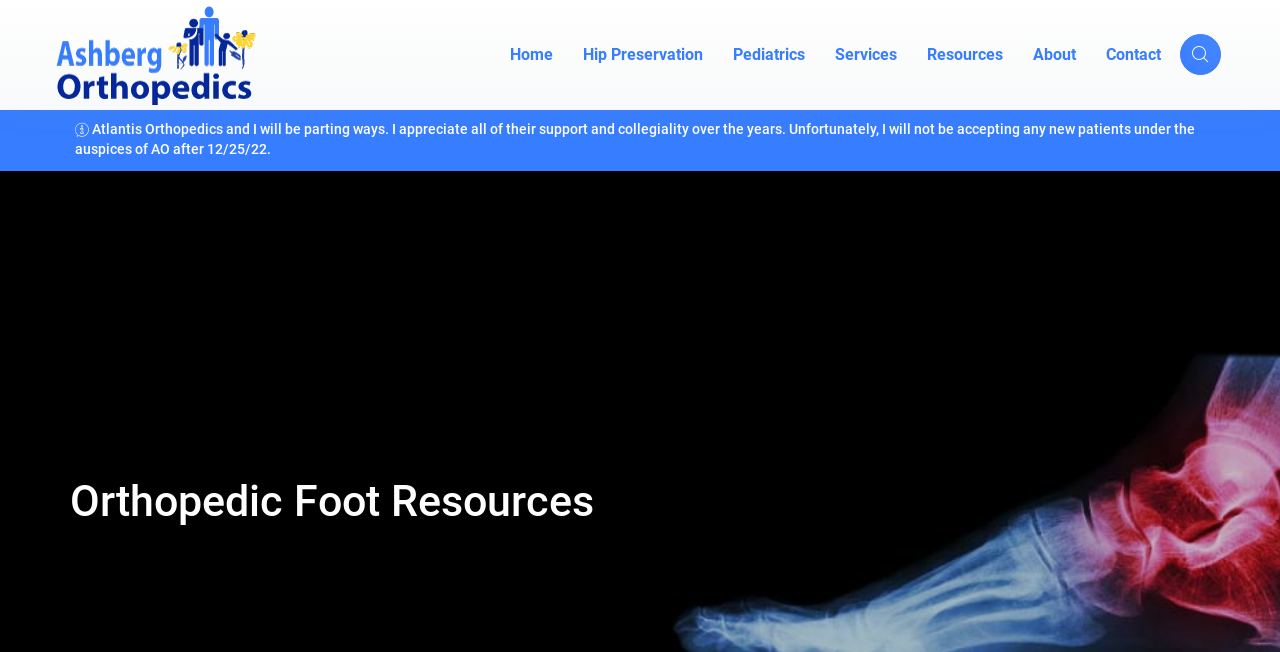Identify the bounding box coordinates of the area you need to click to perform the following instruction: "Read about Hanne Voldby Jensen".

None